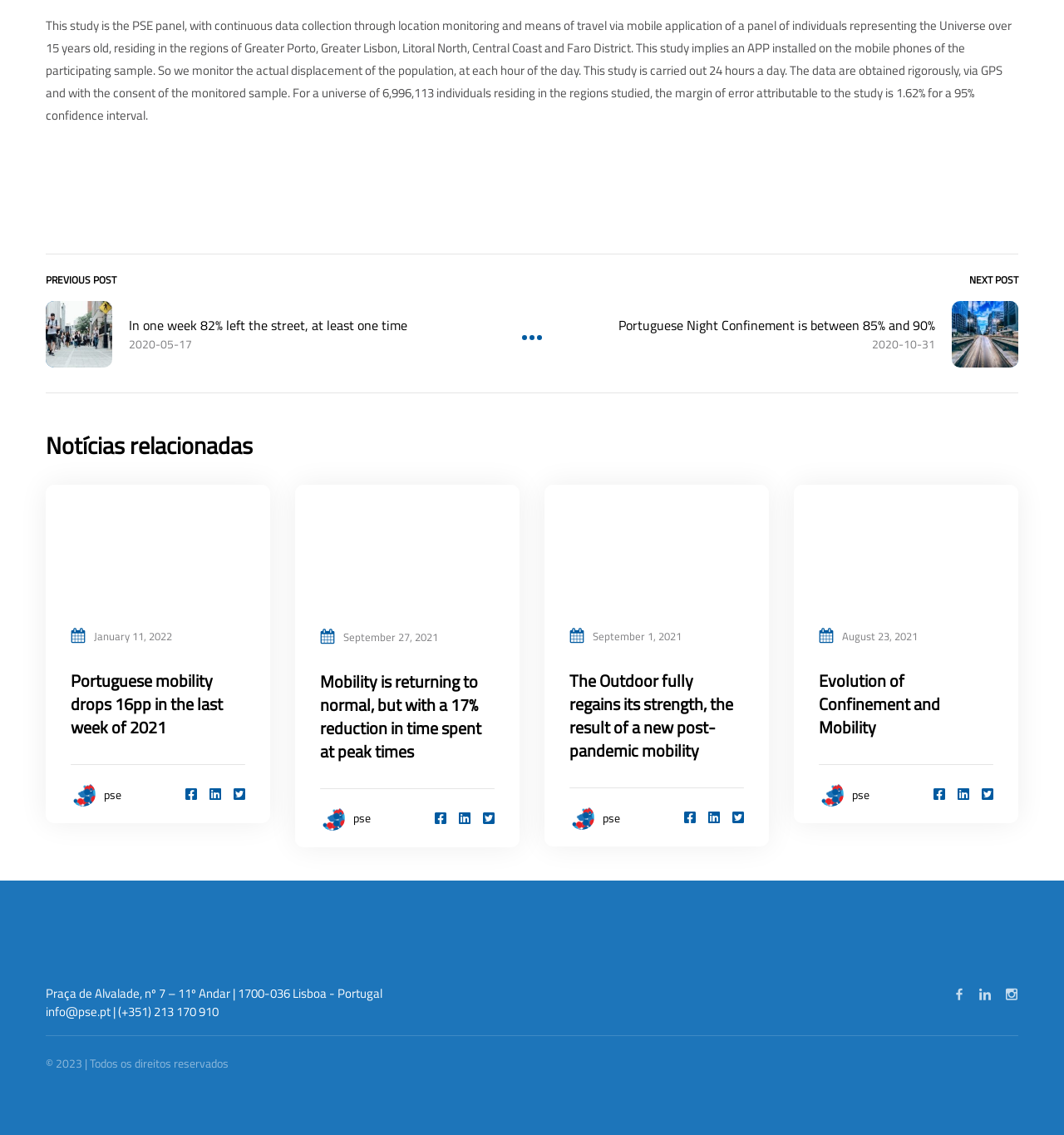Identify the bounding box coordinates for the element you need to click to achieve the following task: "Click on the 'PREVIOUS POST' link". Provide the bounding box coordinates as four float numbers between 0 and 1, in the form [left, top, right, bottom].

[0.043, 0.24, 0.109, 0.254]